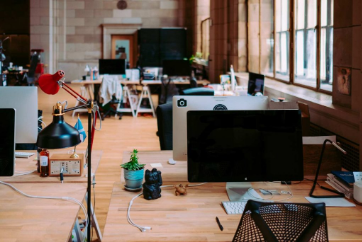Describe all the elements and aspects of the image comprehensively.

The image showcases a vibrant and dynamic workspace, characterized by wooden flooring and bright, expansive windows that allow natural light to fill the room. In the foreground, a sleek black monitor sits on a desk, accompanied by a minimalist keyboard and a decorative item, adding personality to the workspace. Nearby, a green potted plant brings a touch of nature indoors, promoting a refreshing atmosphere.

A distinctive red desk lamp stands out on another work surface, contributing to the eclectic yet inviting decor. Various workstations are visible in the background, each equipped with computers, highlighting a collaborative environment. The space is organized yet appears lived-in, with personal touches like small figurines and office supplies scattered about. This setting reflects a modern approach to office design, blending functionality with a creative aesthetic, suitable for teams engaged in project management and program implementation.